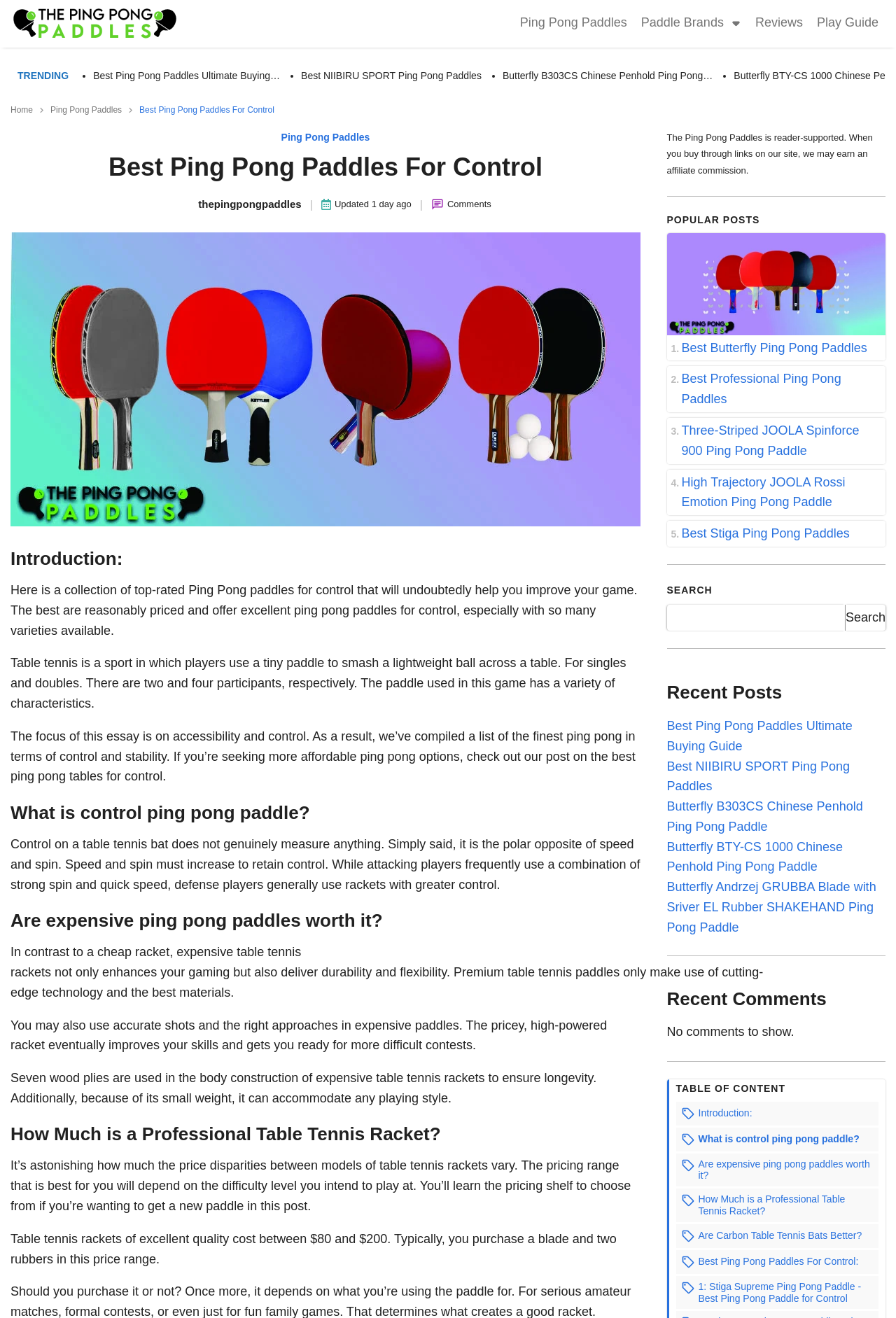Please provide a comprehensive response to the question based on the details in the image: What is the price range of high-quality table tennis rackets?

The webpage states that table tennis rackets of excellent quality cost between $80 and $200, which typically includes a blade and two rubbers.